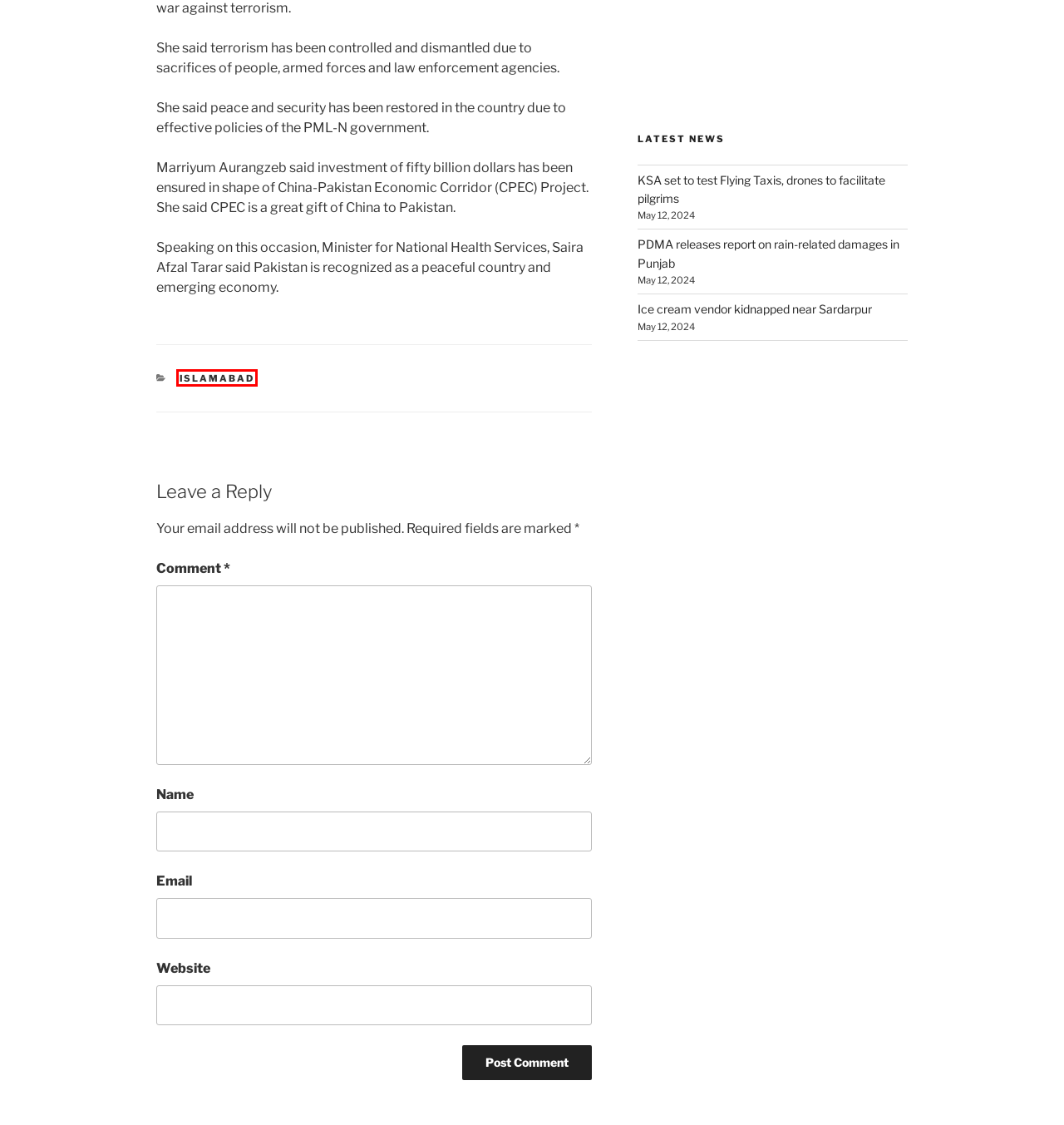You have a screenshot of a webpage with a red bounding box around an element. Select the webpage description that best matches the new webpage after clicking the element within the red bounding box. Here are the descriptions:
A. Pakistan Stock Exchange Limited Market Position on 30-01-2018 – PPI News Agency
B. ﻿Ice cream vendor kidnapped near Sardarpur – PPI News Agency
C. Press Releases – PPI News Agency
D. ﻿PDMA releases report on rain-related damages in Punjab – PPI News Agency
E. Islamabad – PPI News Agency
F. PPI News Agency – Pakistan Press International
G. ﻿KSA set to test Flying Taxis, drones to facilitate pilgrims – PPI News Agency
H. District – PPI News Agency

E